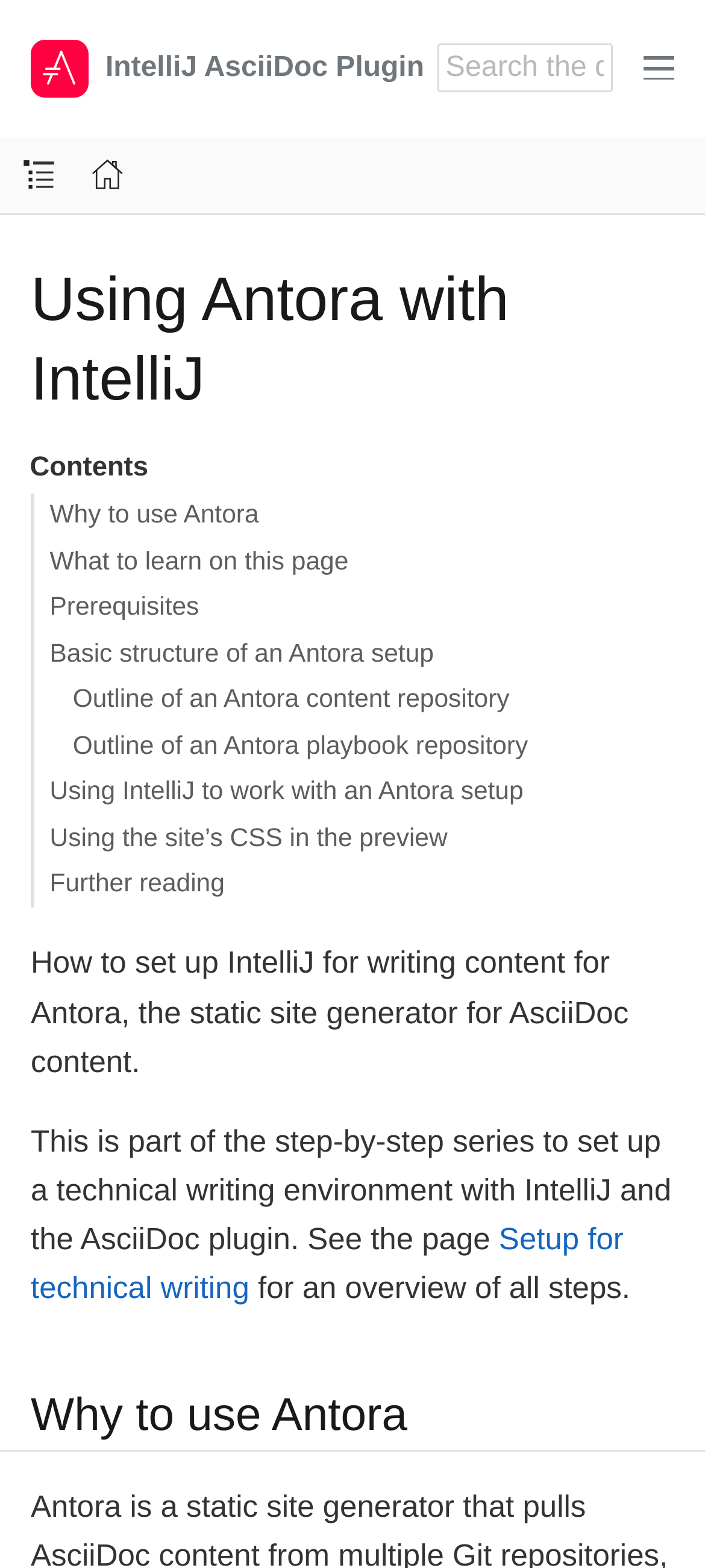Please identify the bounding box coordinates of the clickable area that will fulfill the following instruction: "Click the link to learn how to use IntelliJ to work with an Antora setup". The coordinates should be in the format of four float numbers between 0 and 1, i.e., [left, top, right, bottom].

[0.044, 0.491, 0.742, 0.52]